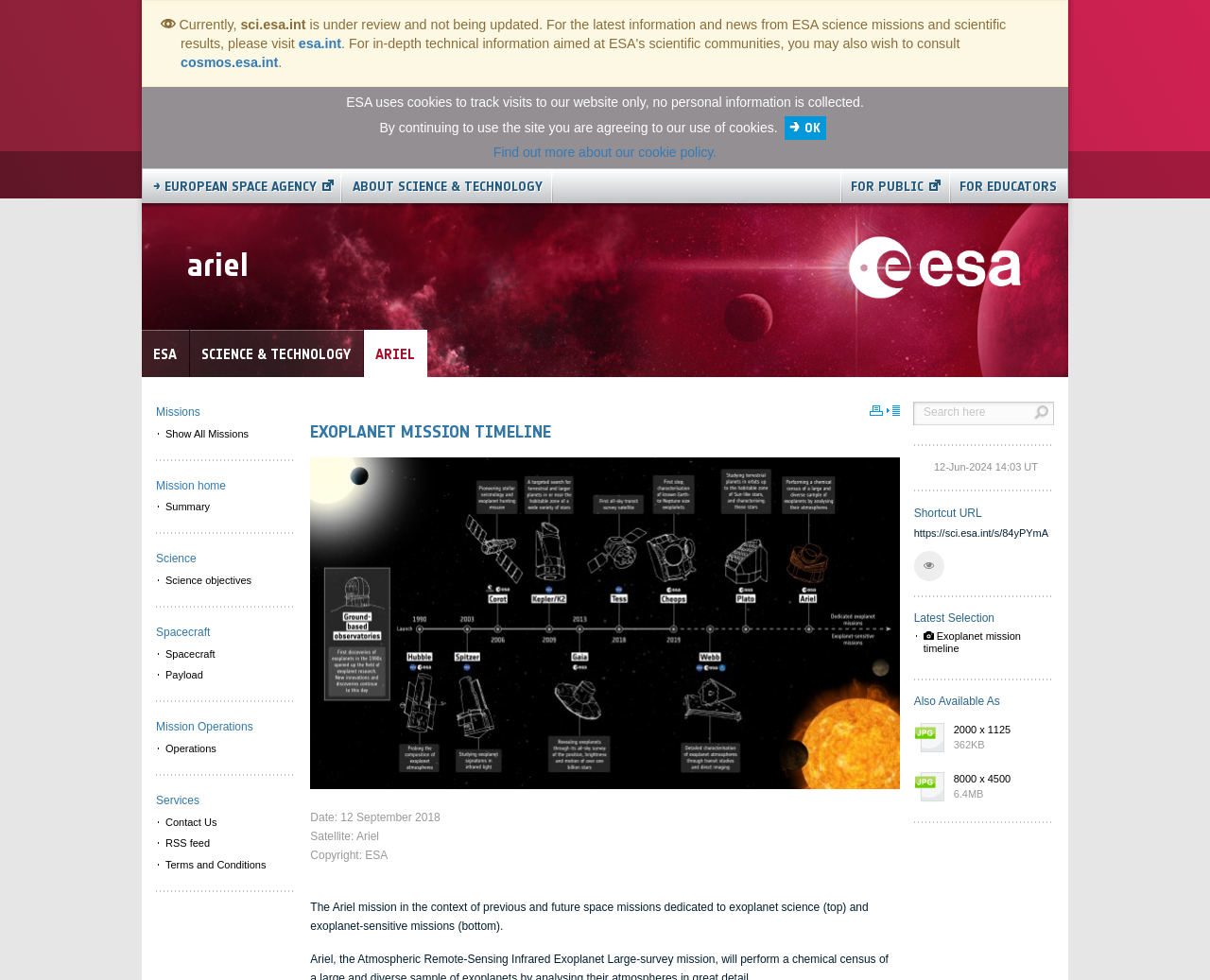From the webpage screenshot, predict the bounding box of the UI element that matches this description: "Terms and Conditions".

[0.129, 0.872, 0.242, 0.894]